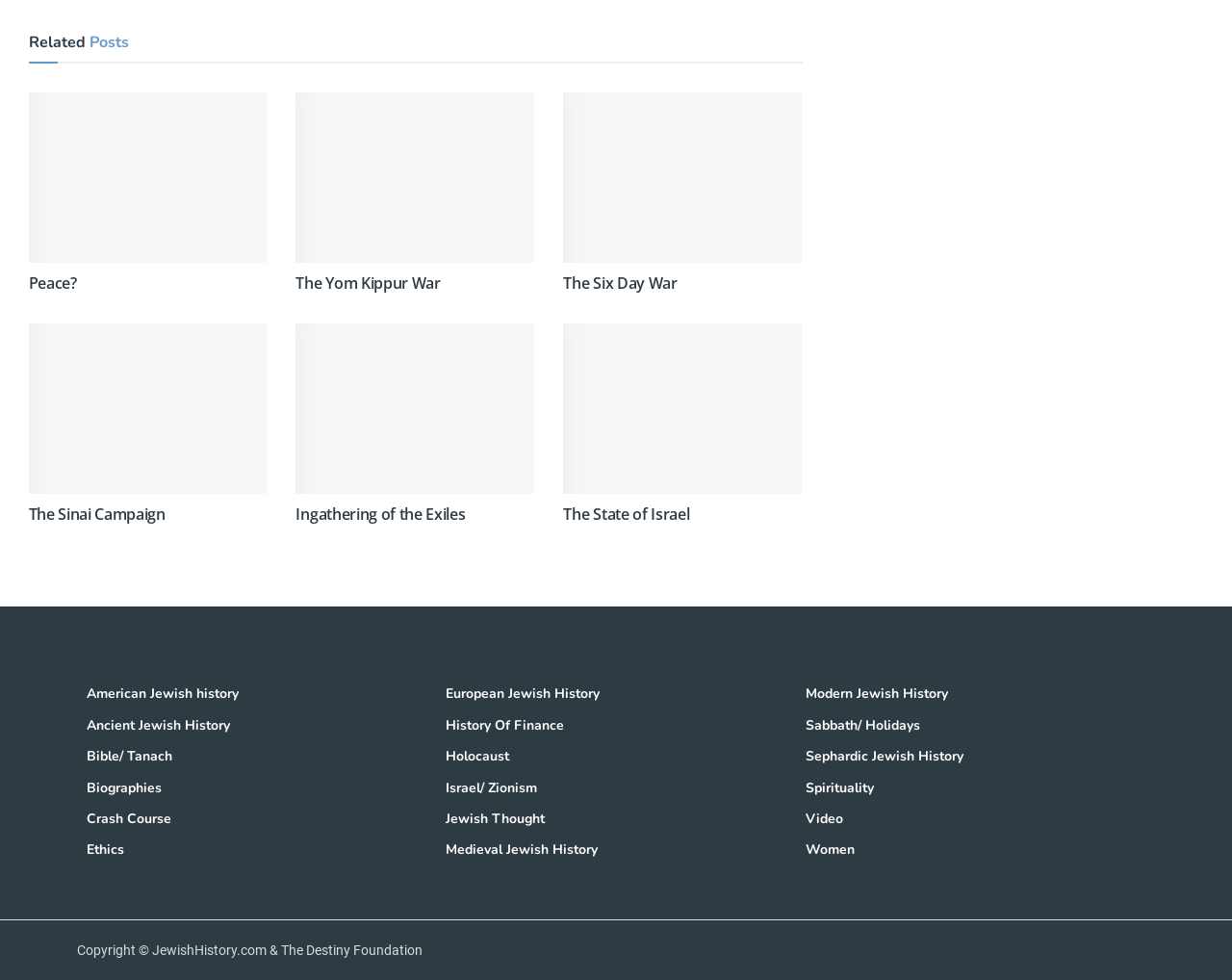Please specify the bounding box coordinates for the clickable region that will help you carry out the instruction: "Click on 'Peace?' article".

[0.023, 0.094, 0.24, 0.305]